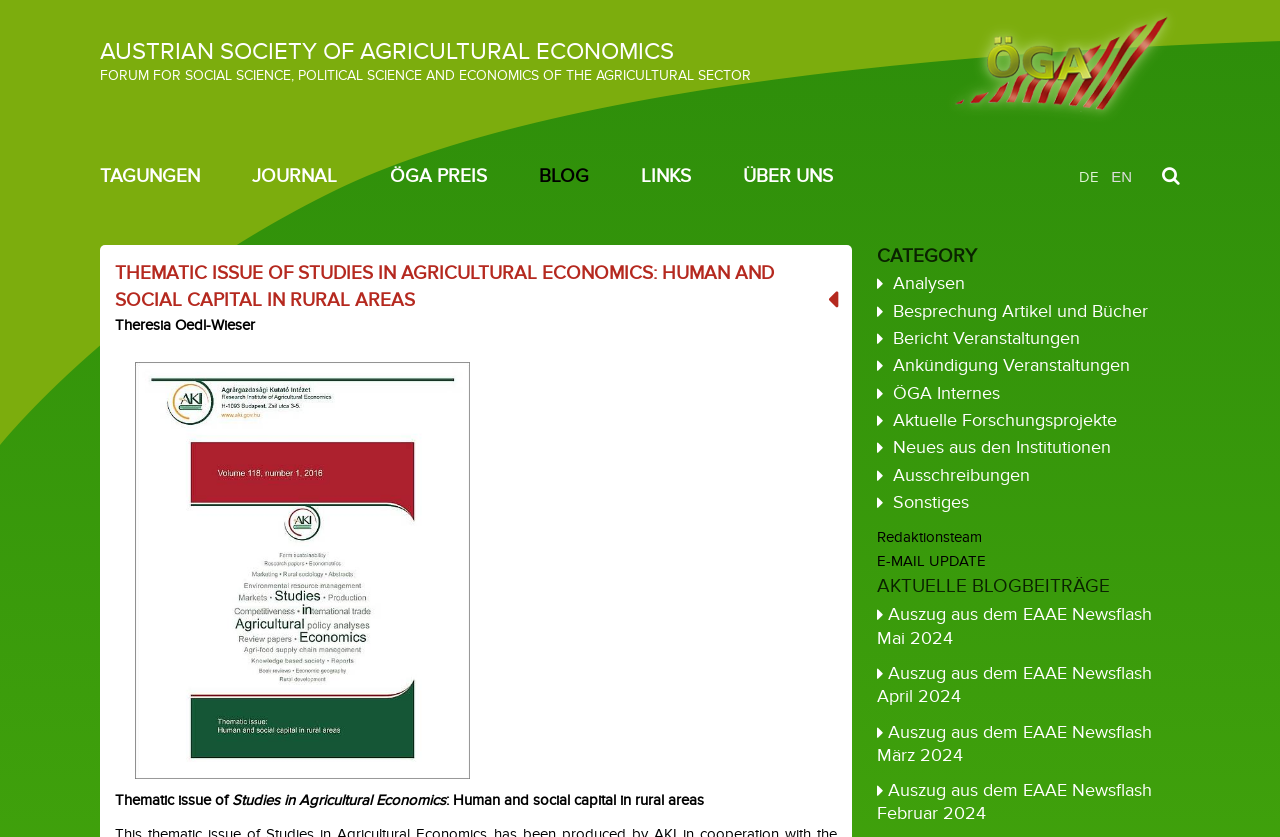What is the name of the society?
Give a detailed and exhaustive answer to the question.

I found the answer by looking at the top-left corner of the webpage, where there is a link with the text 'AUSTRIAN SOCIETY OF AGRICULTURAL ECONOMICS'. This suggests that the webpage is related to this society.